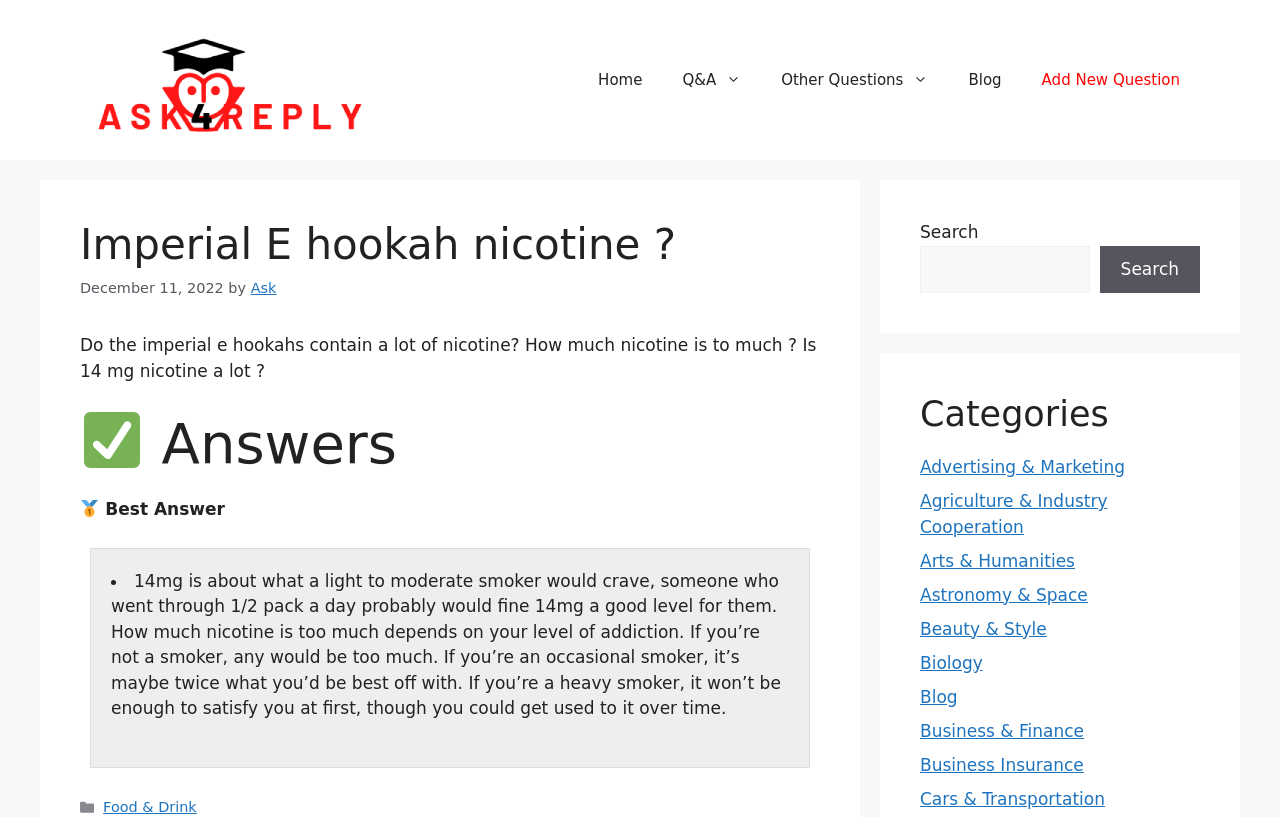Give a concise answer using one word or a phrase to the following question:
What is the best answer to the question?

14mg is about what a light to moderate smoker would crave